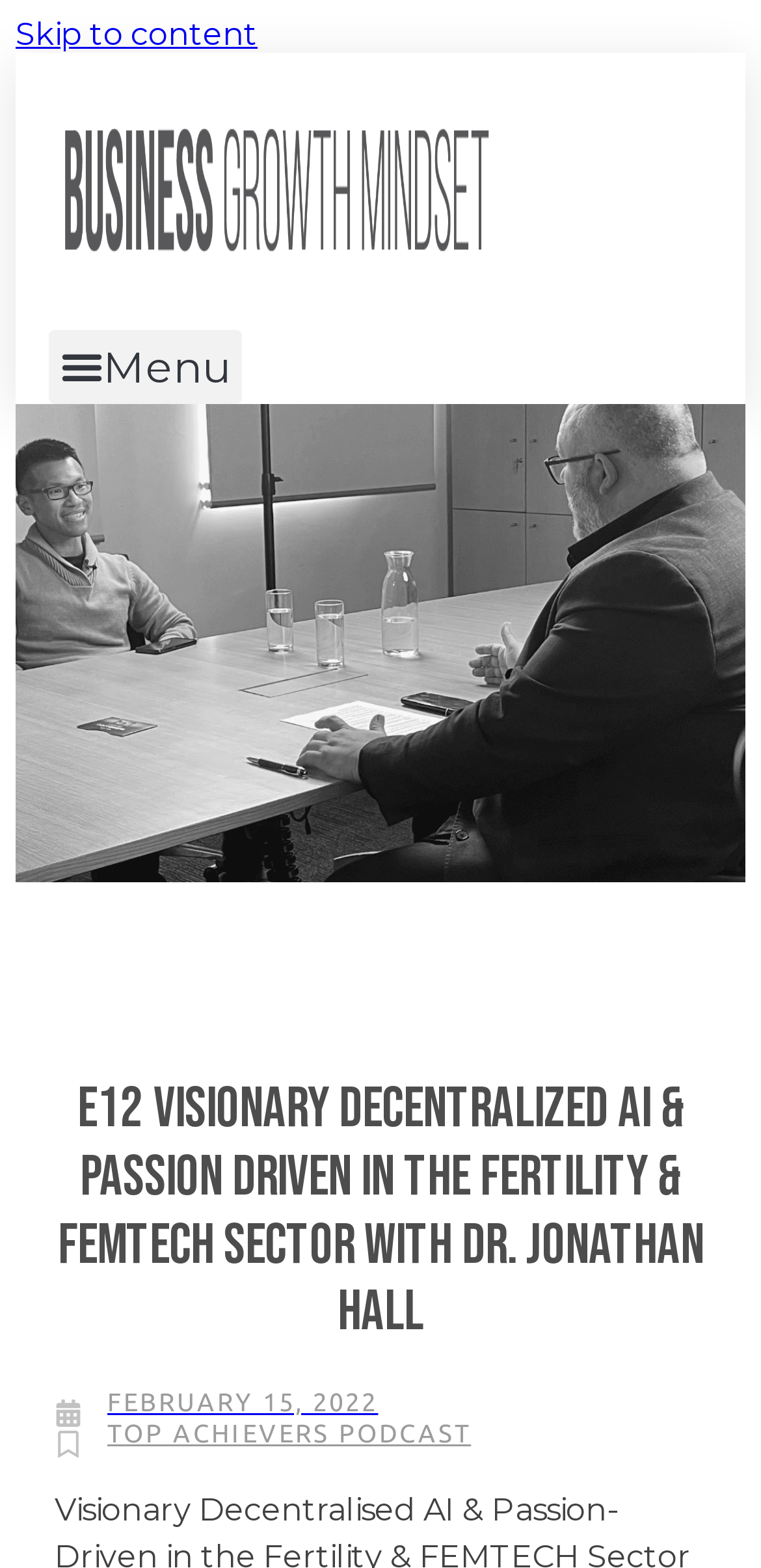What is the date of the podcast?
Refer to the image and respond with a one-word or short-phrase answer.

FEBRUARY 15, 2022